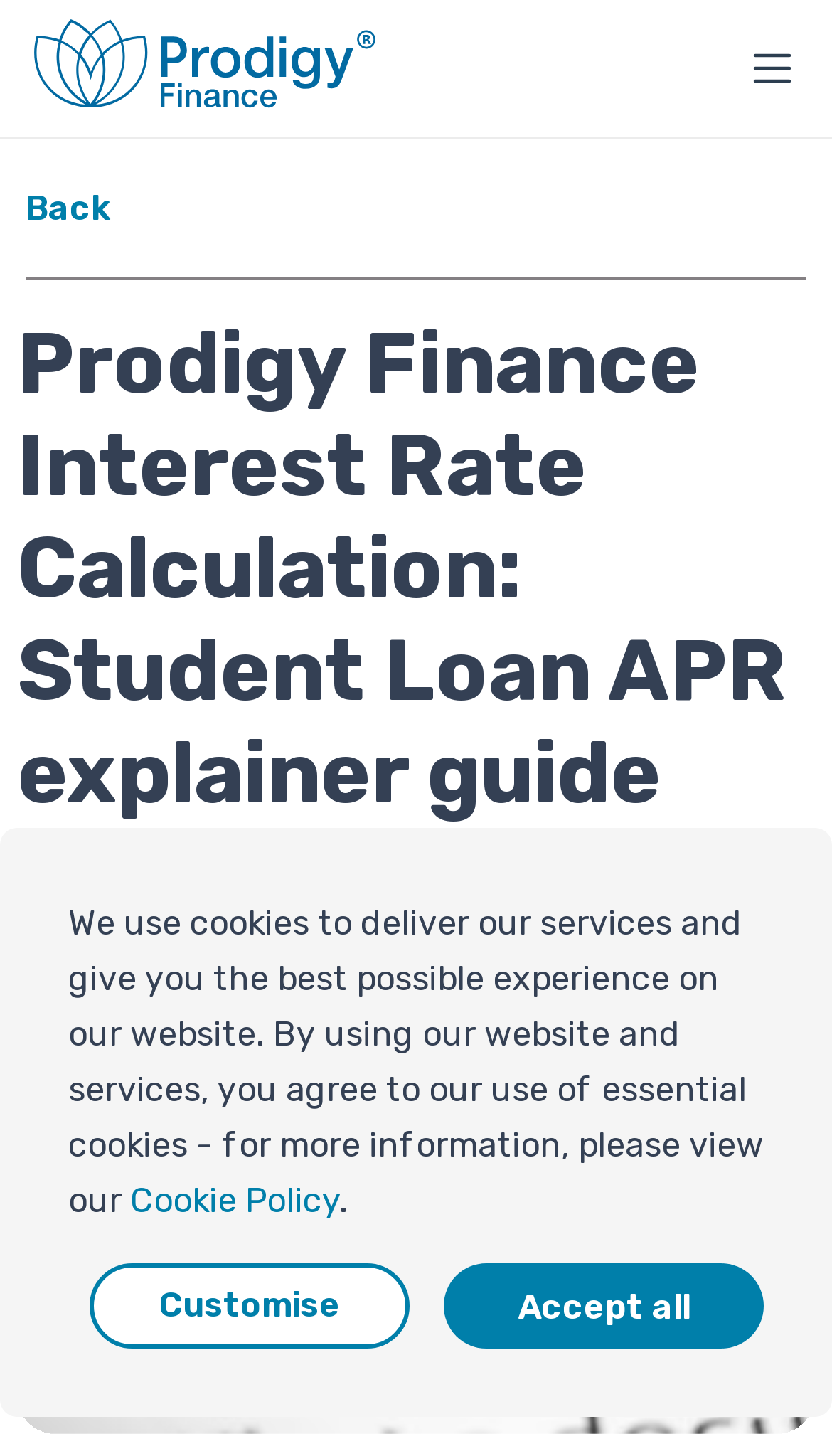Identify the bounding box for the UI element described as: "Postgrad careers". The coordinates should be four float numbers between 0 and 1, i.e., [left, top, right, bottom].

[0.082, 0.821, 0.918, 0.909]